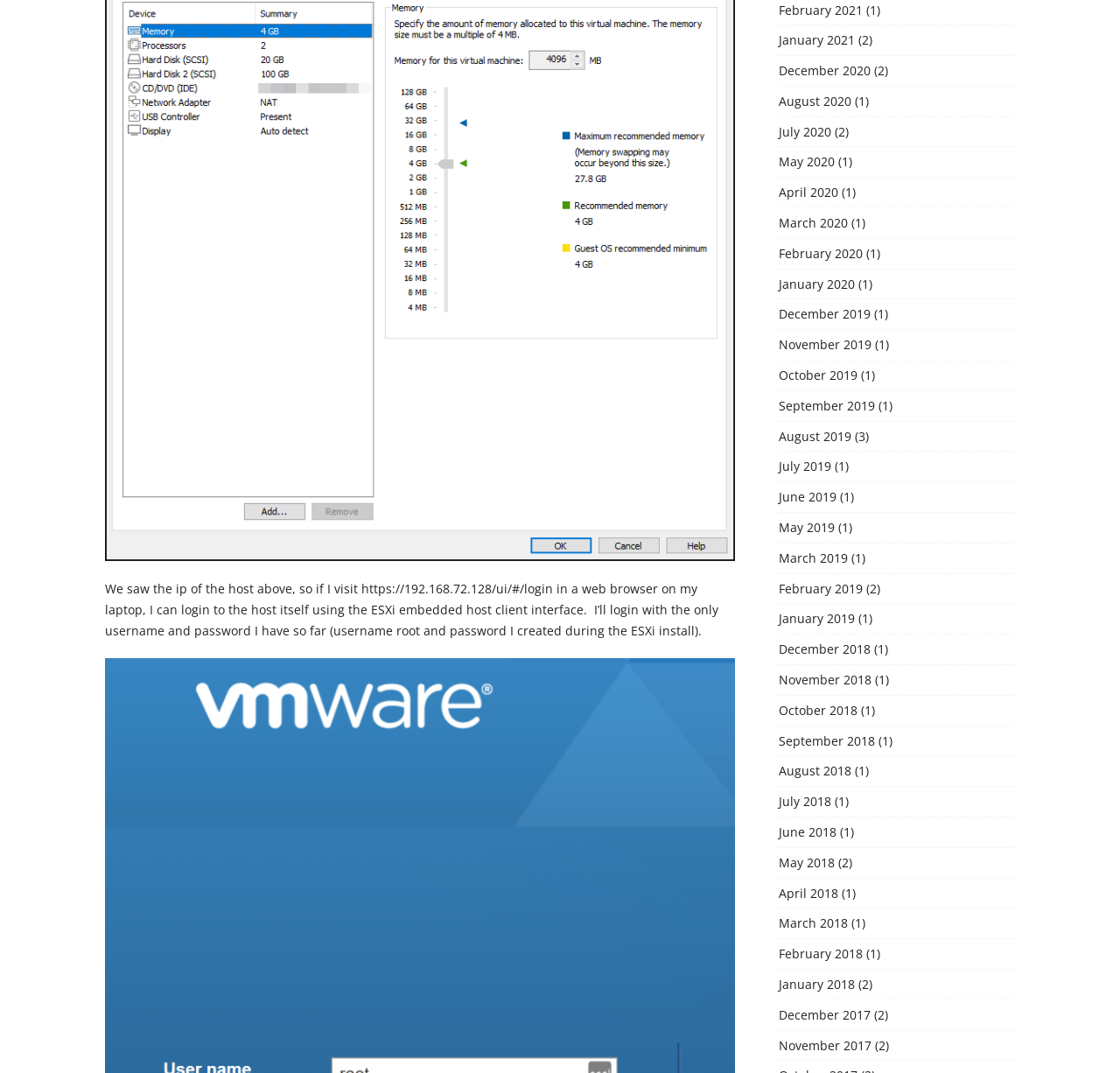What is the username used to login to the ESXi embedded host client interface?
Refer to the image and give a detailed answer to the query.

The username used to login to the ESXi embedded host client interface is mentioned in the text as 'username root and password I created during the ESXi install'.